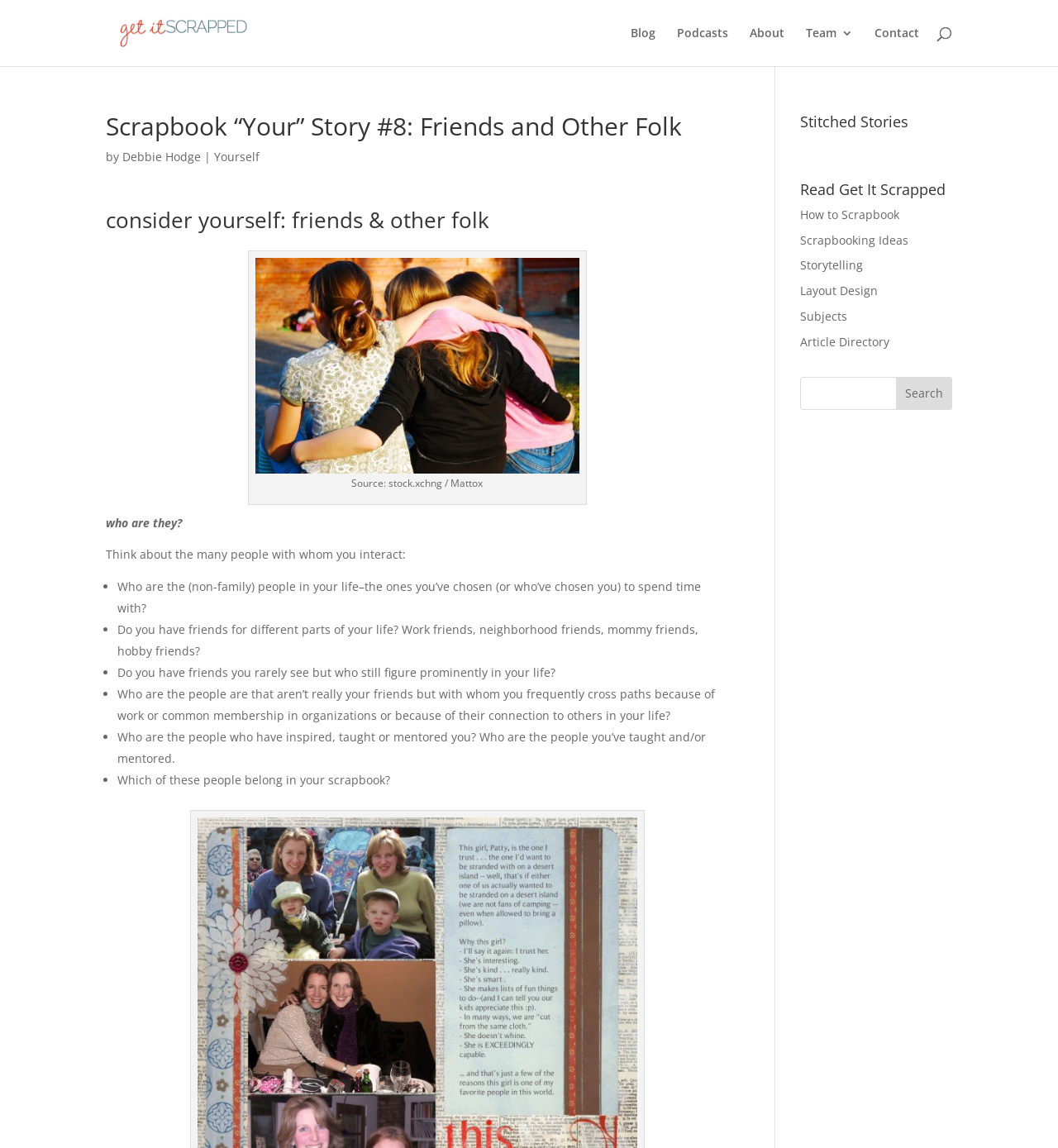Please provide the bounding box coordinates for the element that needs to be clicked to perform the following instruction: "Explore the podcasts section". The coordinates should be given as four float numbers between 0 and 1, i.e., [left, top, right, bottom].

[0.64, 0.024, 0.688, 0.058]